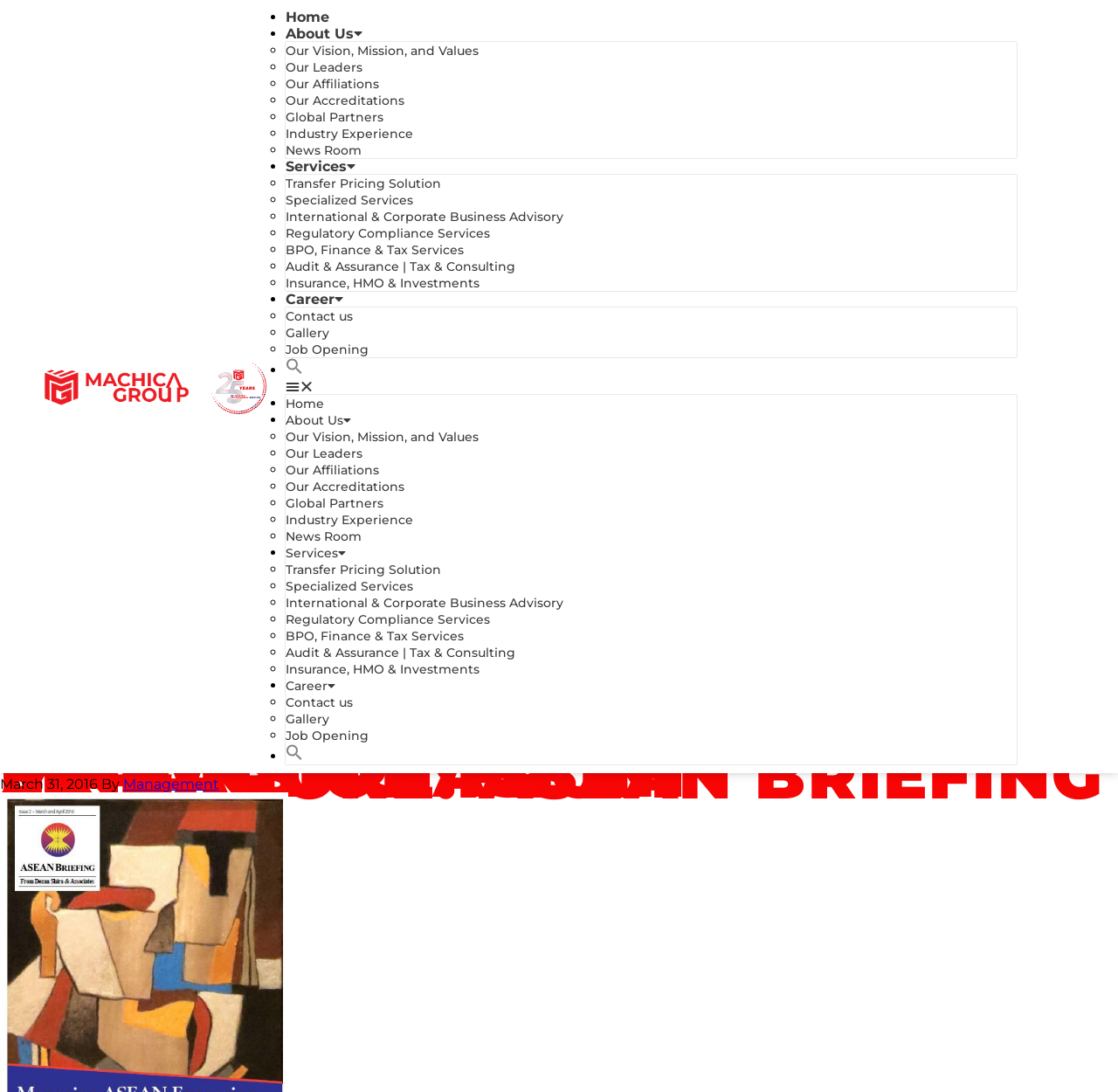Locate the bounding box coordinates of the element's region that should be clicked to carry out the following instruction: "search". The coordinates need to be four float numbers between 0 and 1, i.e., [left, top, right, bottom].

[0.255, 0.331, 0.271, 0.346]